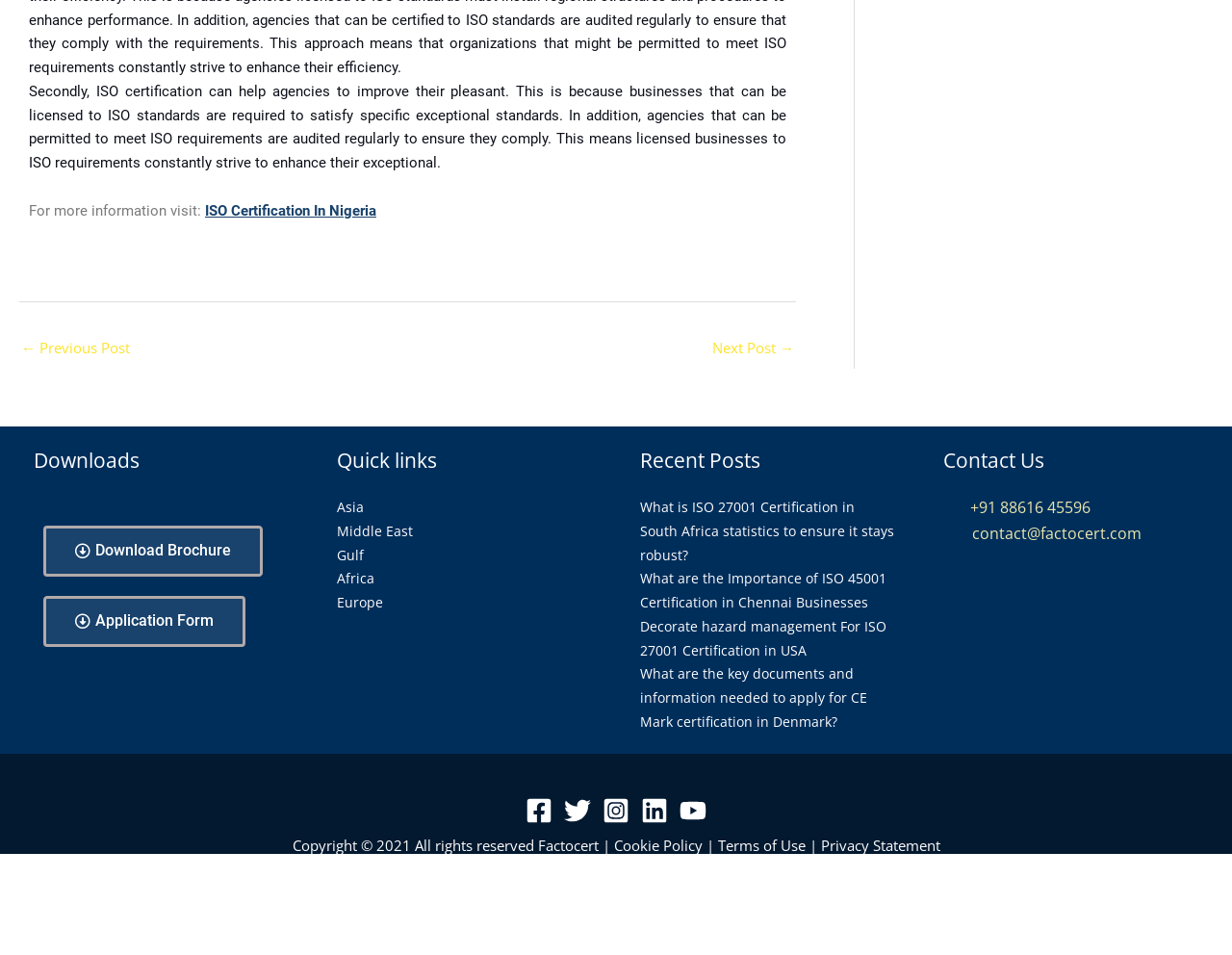What is the link to download brochure?
Please provide a single word or phrase as the answer based on the screenshot.

Download Brochure